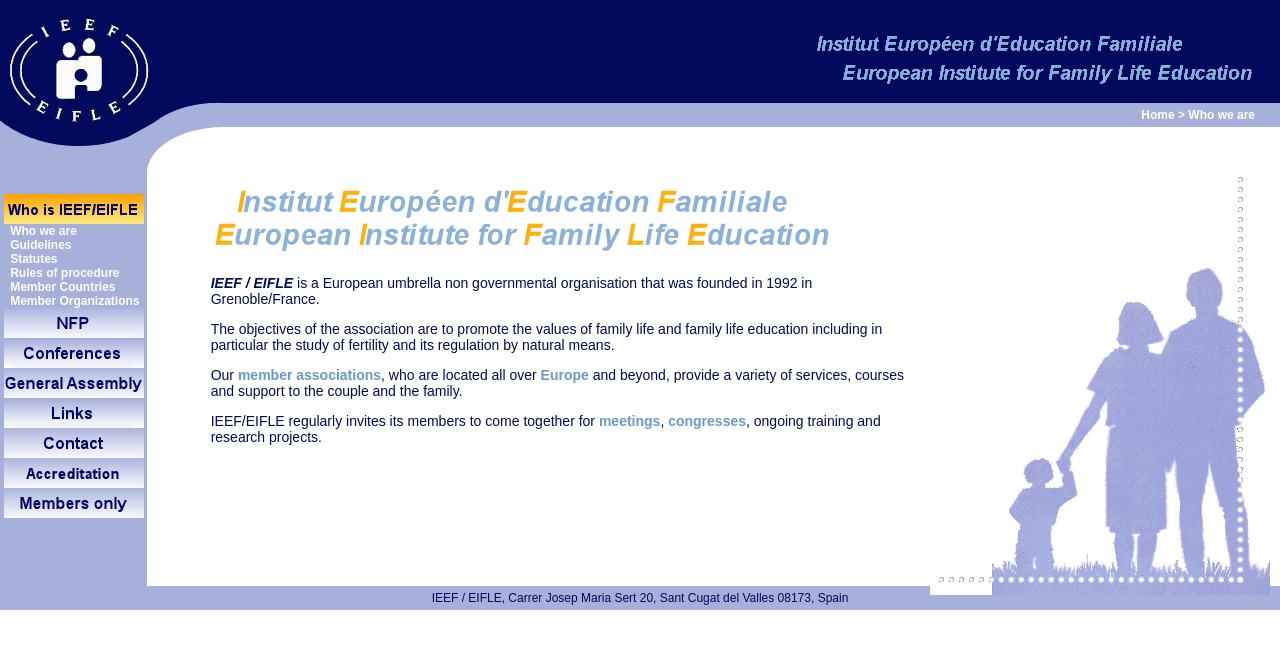Provide a one-word or short-phrase response to the question:
What is the theme of the webpage?

Family life education